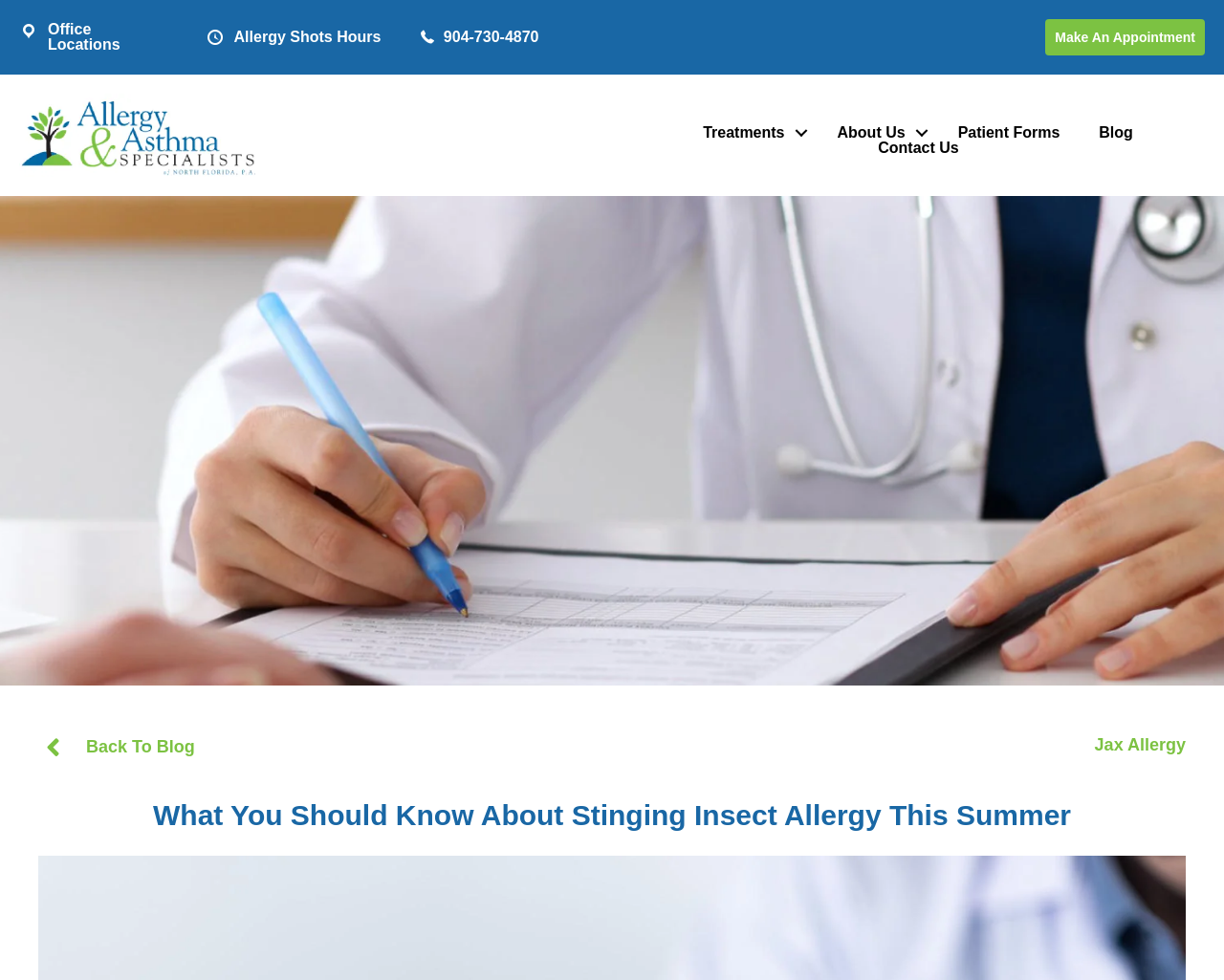What is the navigation menu item after 'Treatments'?
Deliver a detailed and extensive answer to the question.

I found the navigation menu item by looking at the links inside the navigation menu, and I saw that 'About Us' is the item after 'Treatments'.